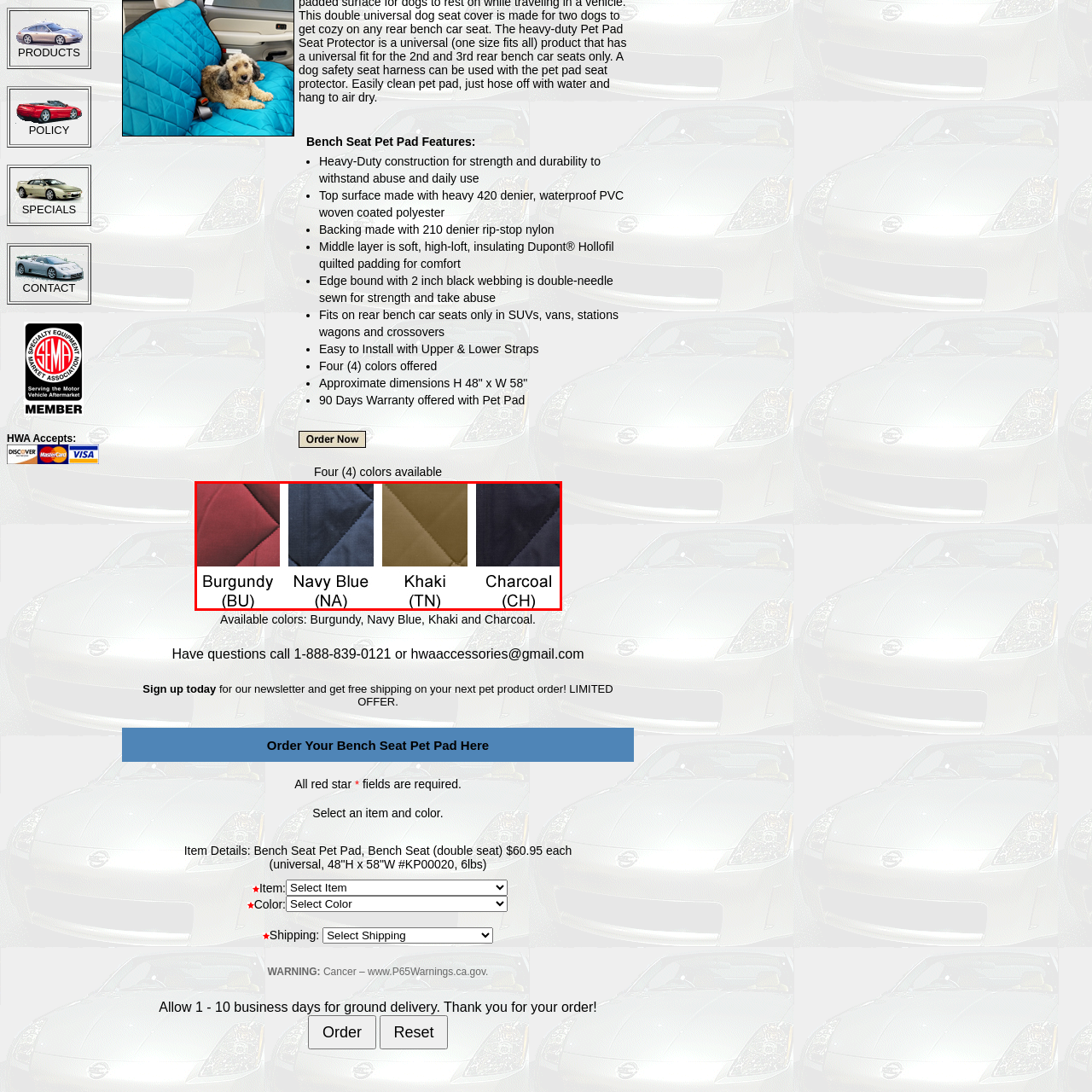What is the purpose of the quilted pattern?
Study the image surrounded by the red bounding box and answer the question comprehensively, based on the details you see.

The caption states that each fabric option is illustrated with a textured close-up, highlighting the quilted pattern that enhances both comfort and style. This suggests that the quilted pattern serves to improve the overall aesthetic and tactile experience of the fabric.